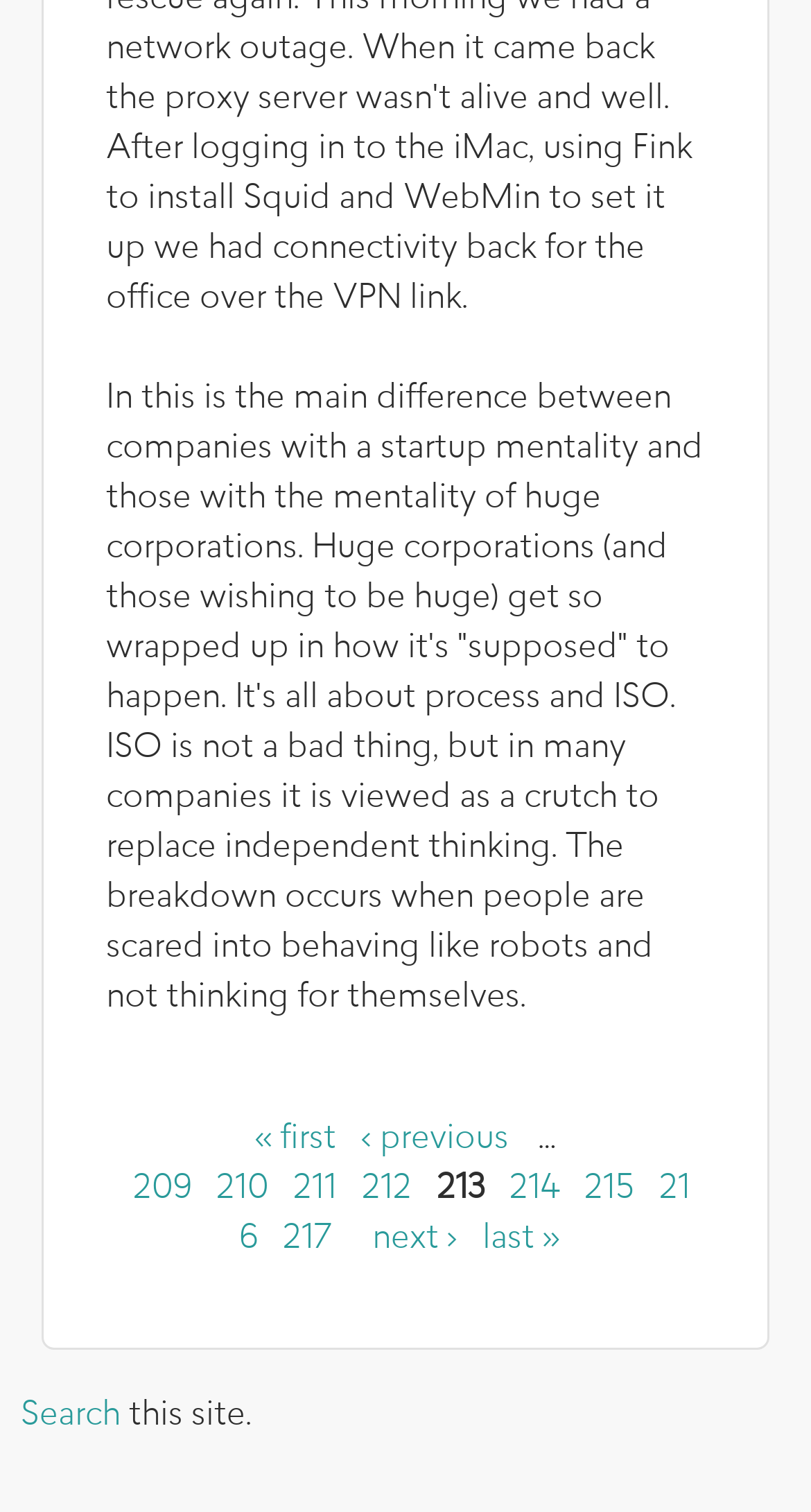What is the text between the '‹ previous' and '209' links?
Please answer the question with as much detail as possible using the screenshot.

The text between the '‹ previous' and '209' links is an ellipsis ('…'), which is used to separate the previous page link from the page number links.